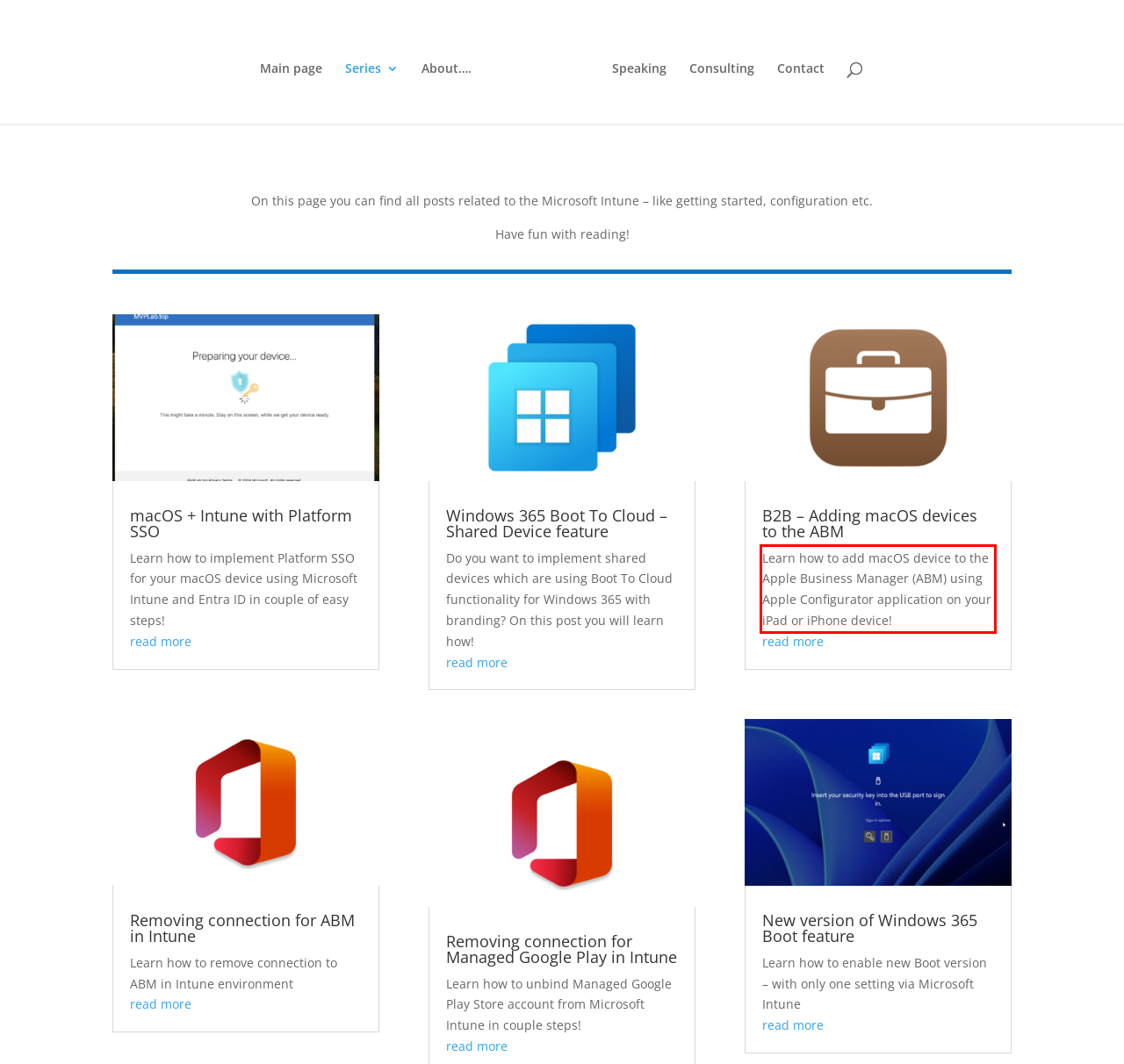You are provided with a screenshot of a webpage containing a red bounding box. Please extract the text enclosed by this red bounding box.

Learn how to add macOS device to the Apple Business Manager (ABM) using Apple Configurator application on your iPad or iPhone device!